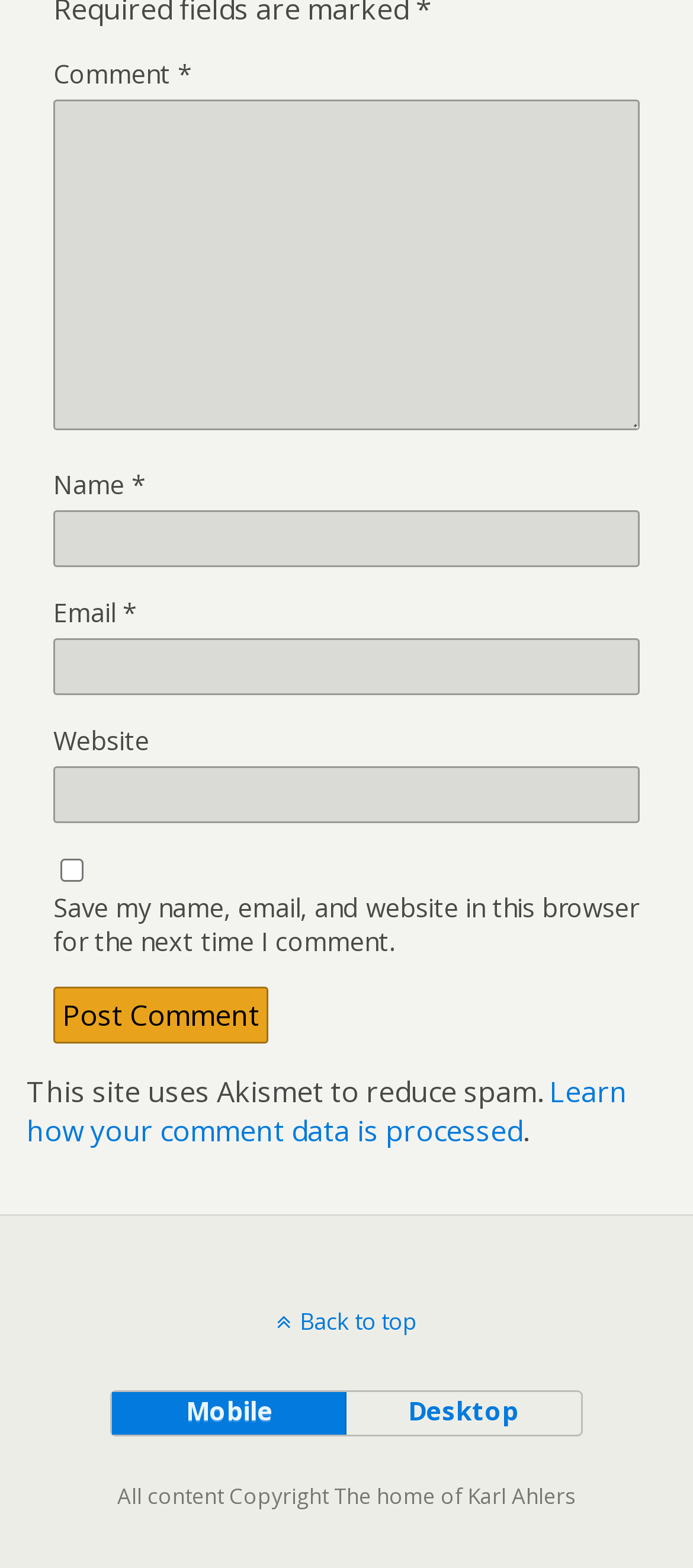Please locate the bounding box coordinates of the element that needs to be clicked to achieve the following instruction: "Click the Post Comment button". The coordinates should be four float numbers between 0 and 1, i.e., [left, top, right, bottom].

[0.077, 0.629, 0.387, 0.665]